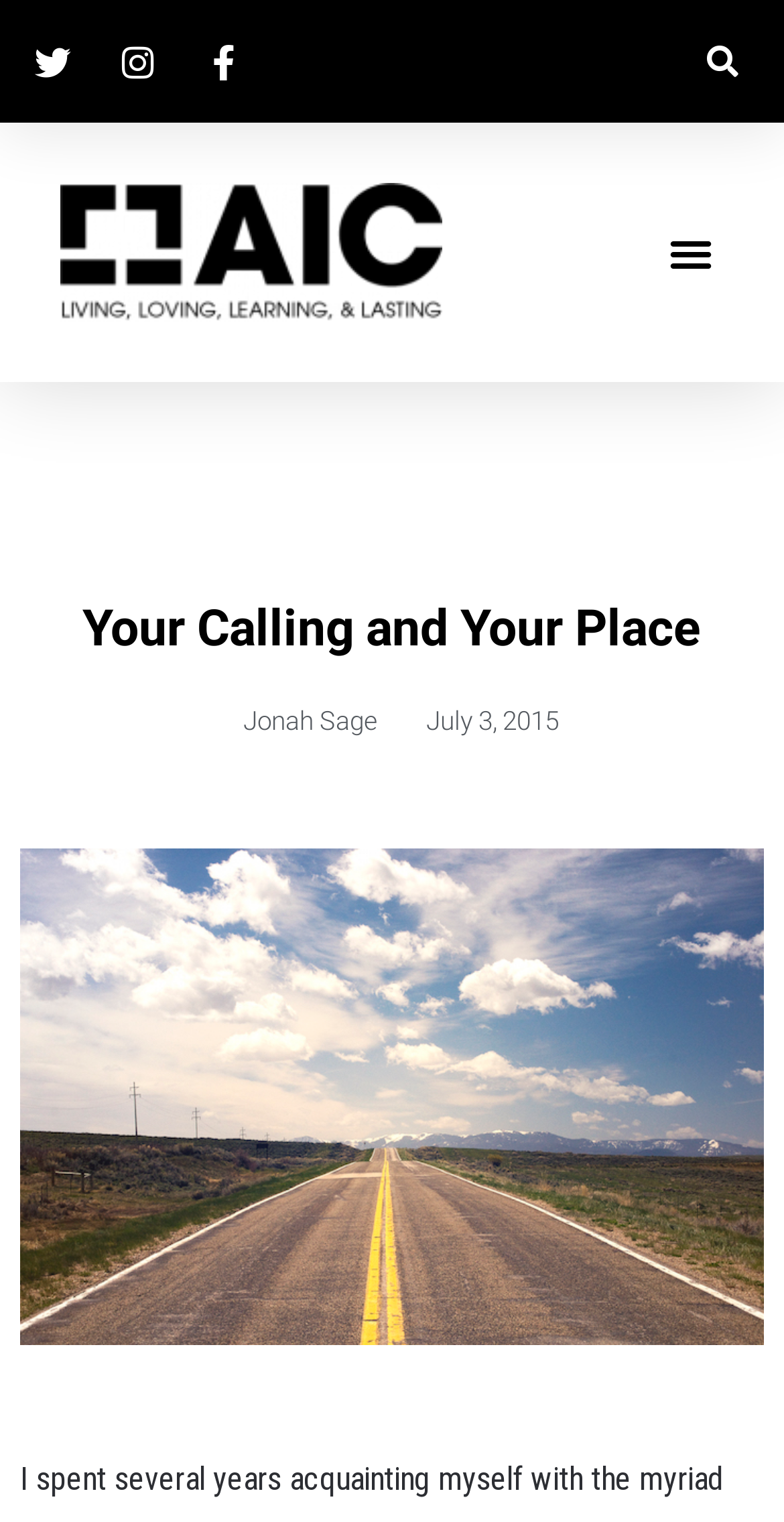Determine the bounding box of the UI element mentioned here: "Search". The coordinates must be in the format [left, top, right, bottom] with values ranging from 0 to 1.

[0.882, 0.02, 0.962, 0.061]